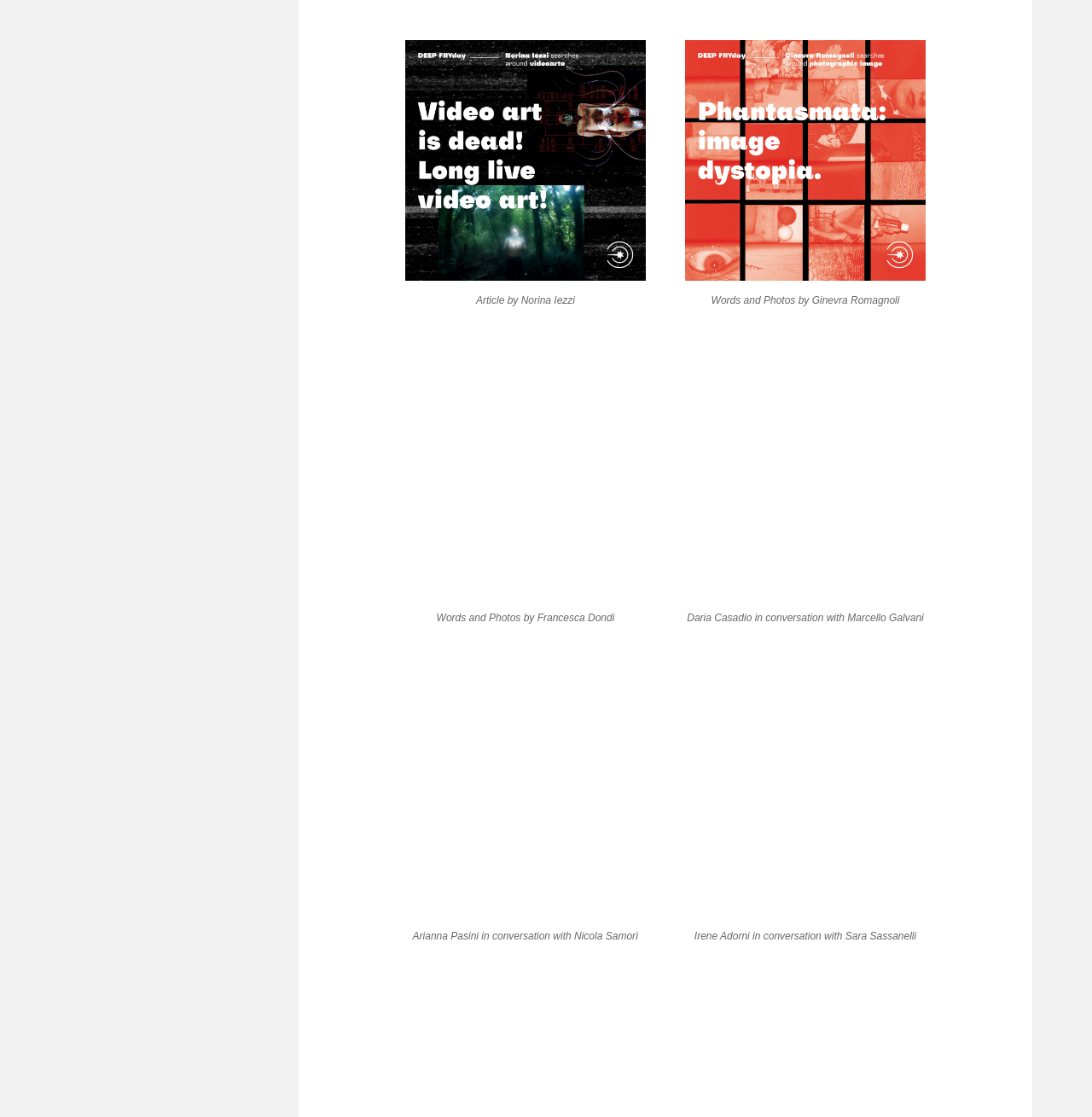Give a concise answer using only one word or phrase for this question:
How many figures are on the webpage?

8